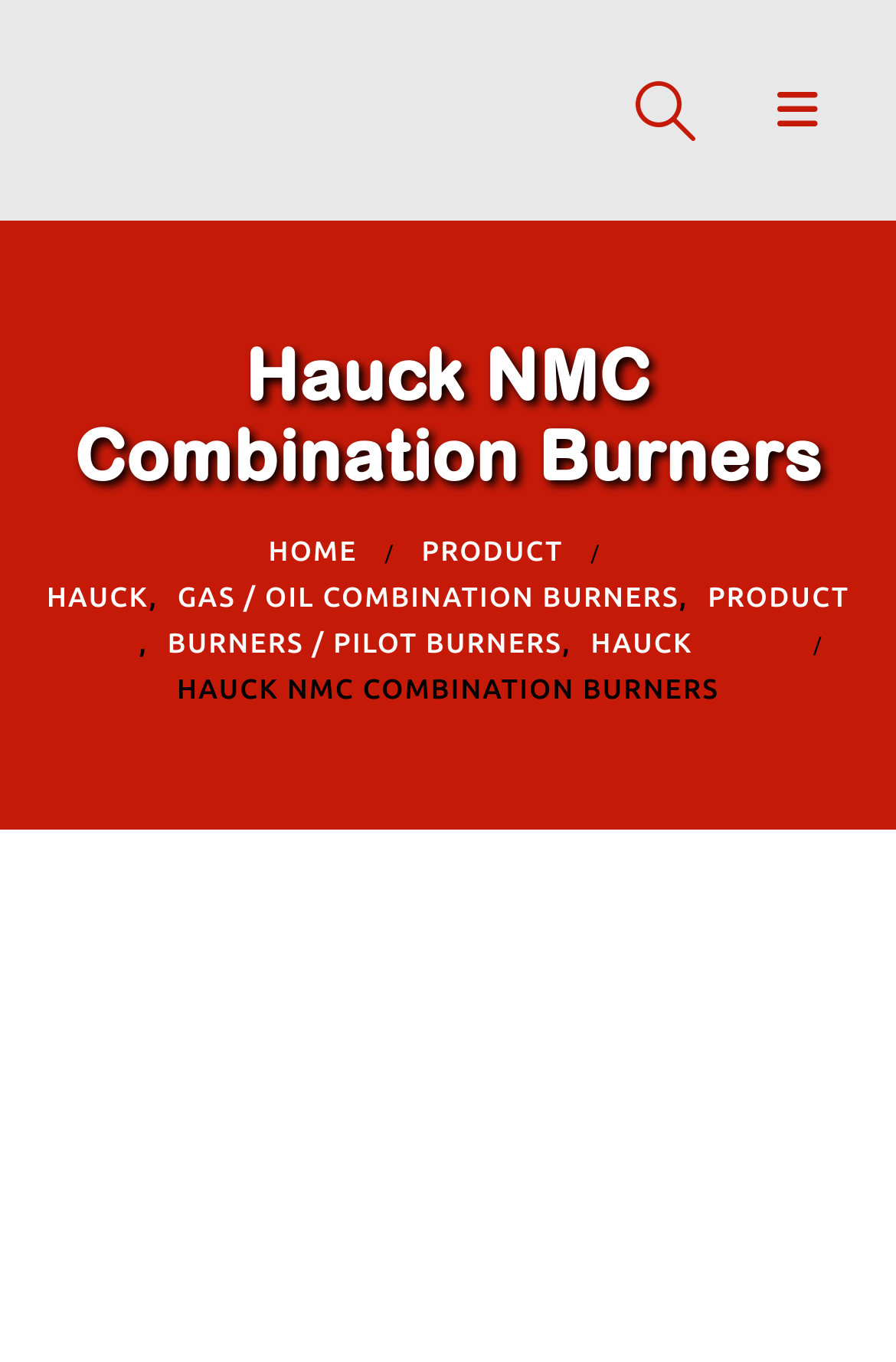How many main menu items are there?
Give a comprehensive and detailed explanation for the question.

The main menu items can be found at the top of the webpage. There are three main menu items: 'HOME', 'PRODUCT', and 'HAUCK'. These menu items are links that can be clicked to navigate to different sections of the website.